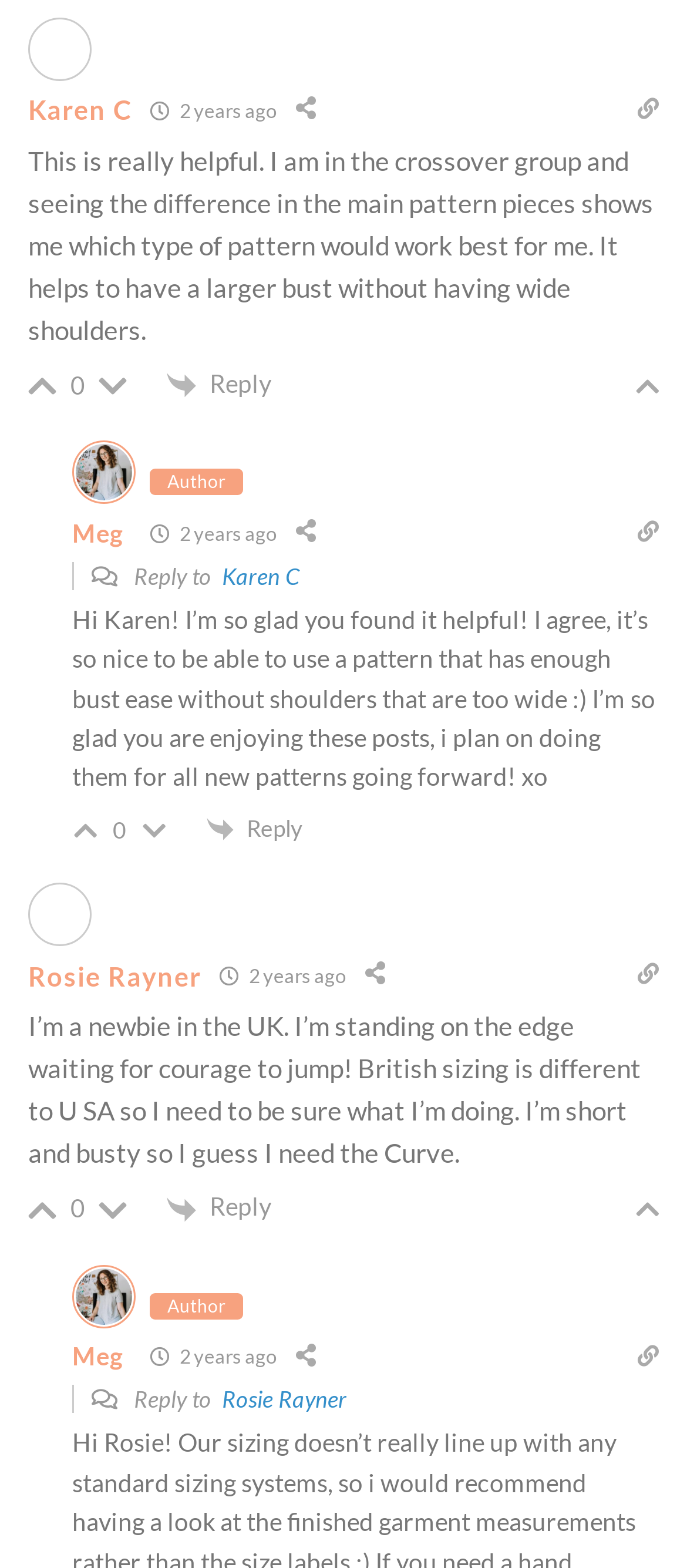Point out the bounding box coordinates of the section to click in order to follow this instruction: "Share on VKontakte".

[0.417, 0.289, 0.484, 0.308]